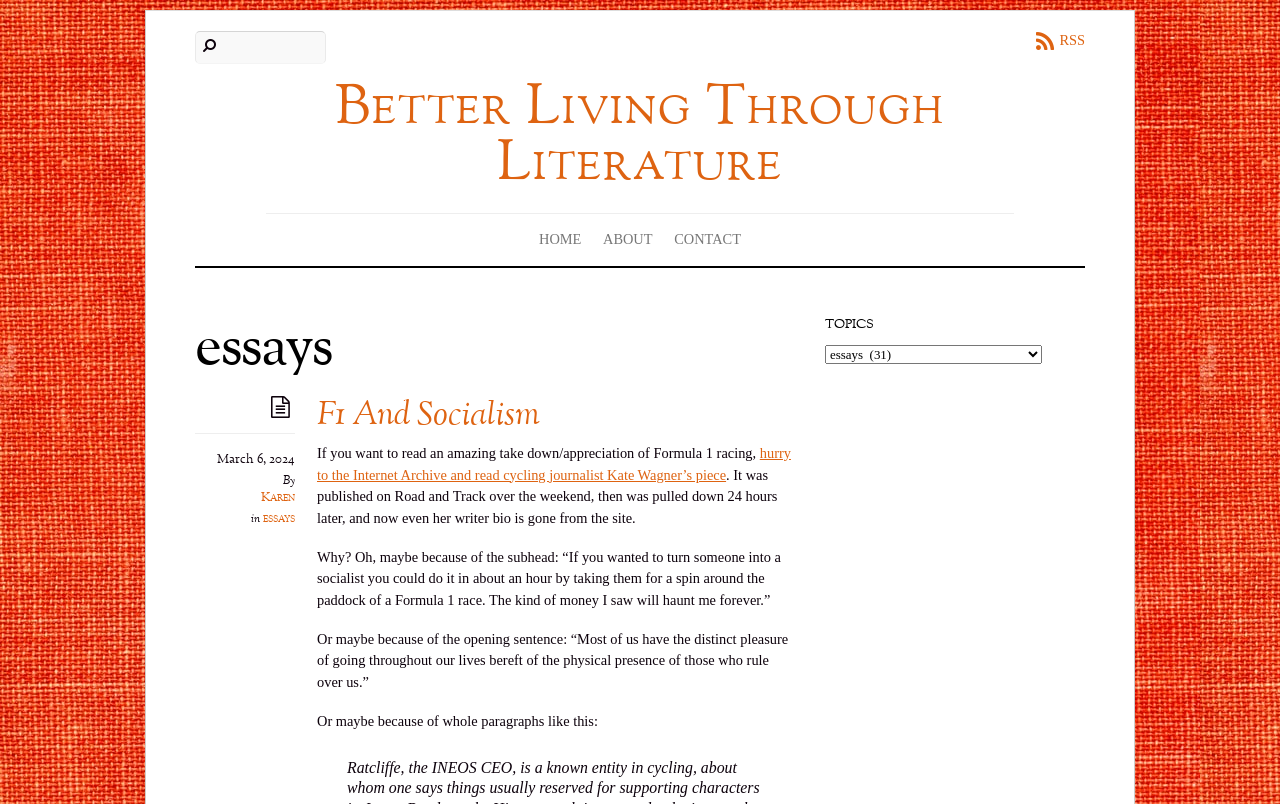What is the title of the first essay?
Use the image to answer the question with a single word or phrase.

F1 And Socialism